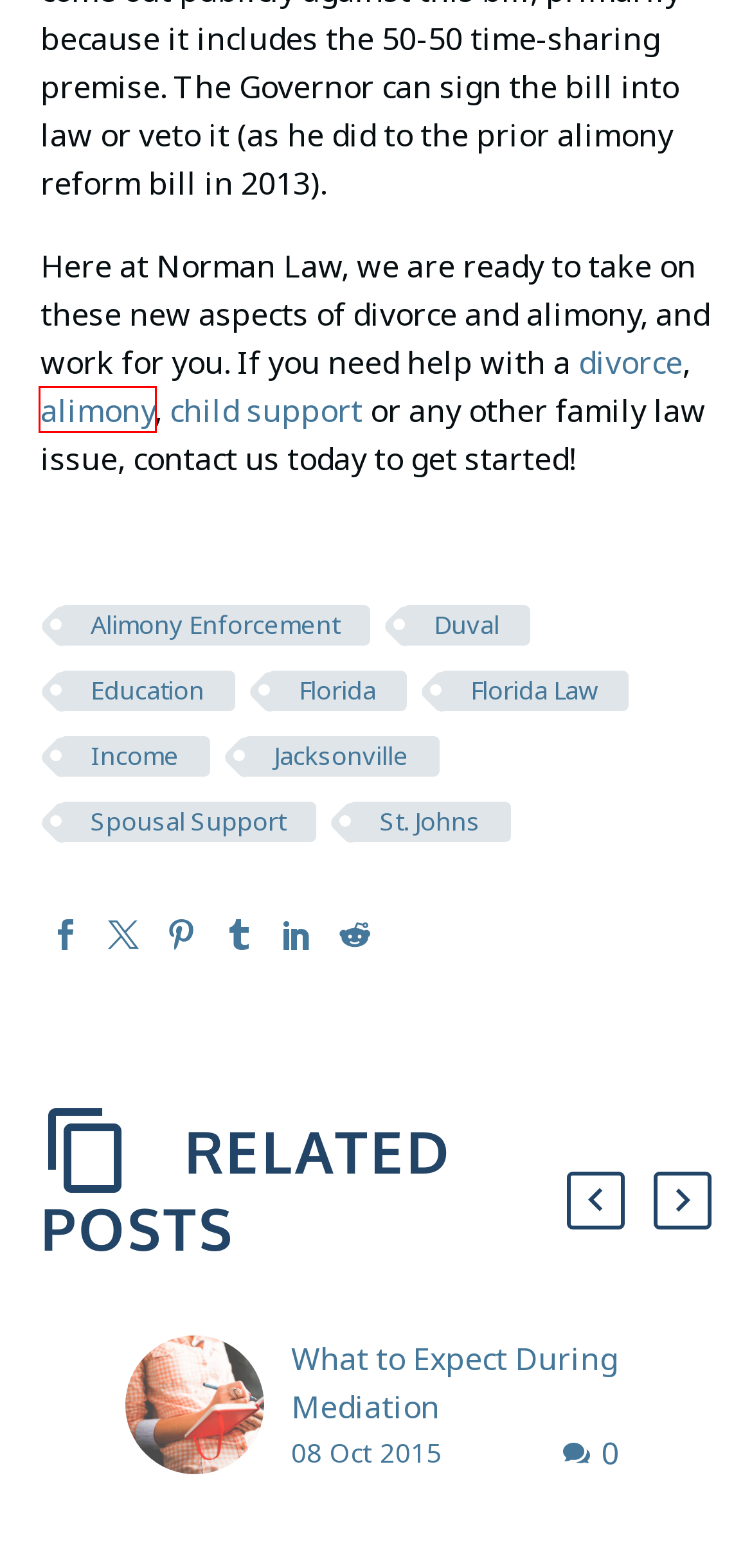Review the webpage screenshot and focus on the UI element within the red bounding box. Select the best-matching webpage description for the new webpage that follows after clicking the highlighted element. Here are the candidates:
A. Jacksonville | Divorce Attorney Jacksonville, FL
B. Basics of Divorce Mediation in Florida
C. Alimony Enforcement | Divorce Attorney Jacksonville, FL
D. Duval County Alimony and Spouse Support
E. Florida | Divorce Attorney Jacksonville, FL
F. Duval | Divorce Attorney Jacksonville, FL
G. Spousal Support | Divorce Attorney Jacksonville, FL
H. Income | Divorce Attorney Jacksonville, FL

D